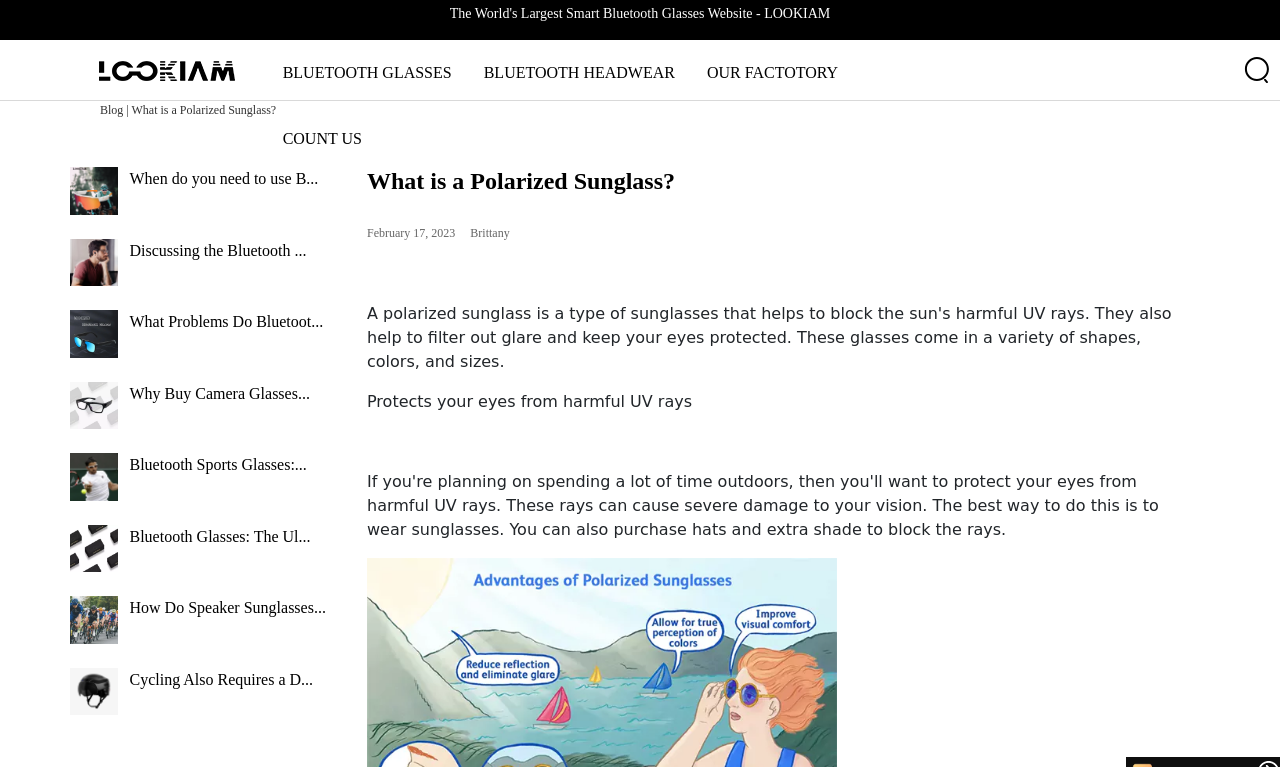Highlight the bounding box coordinates of the element you need to click to perform the following instruction: "go to LOOKIAM homepage."

[0.014, 0.078, 0.184, 0.103]